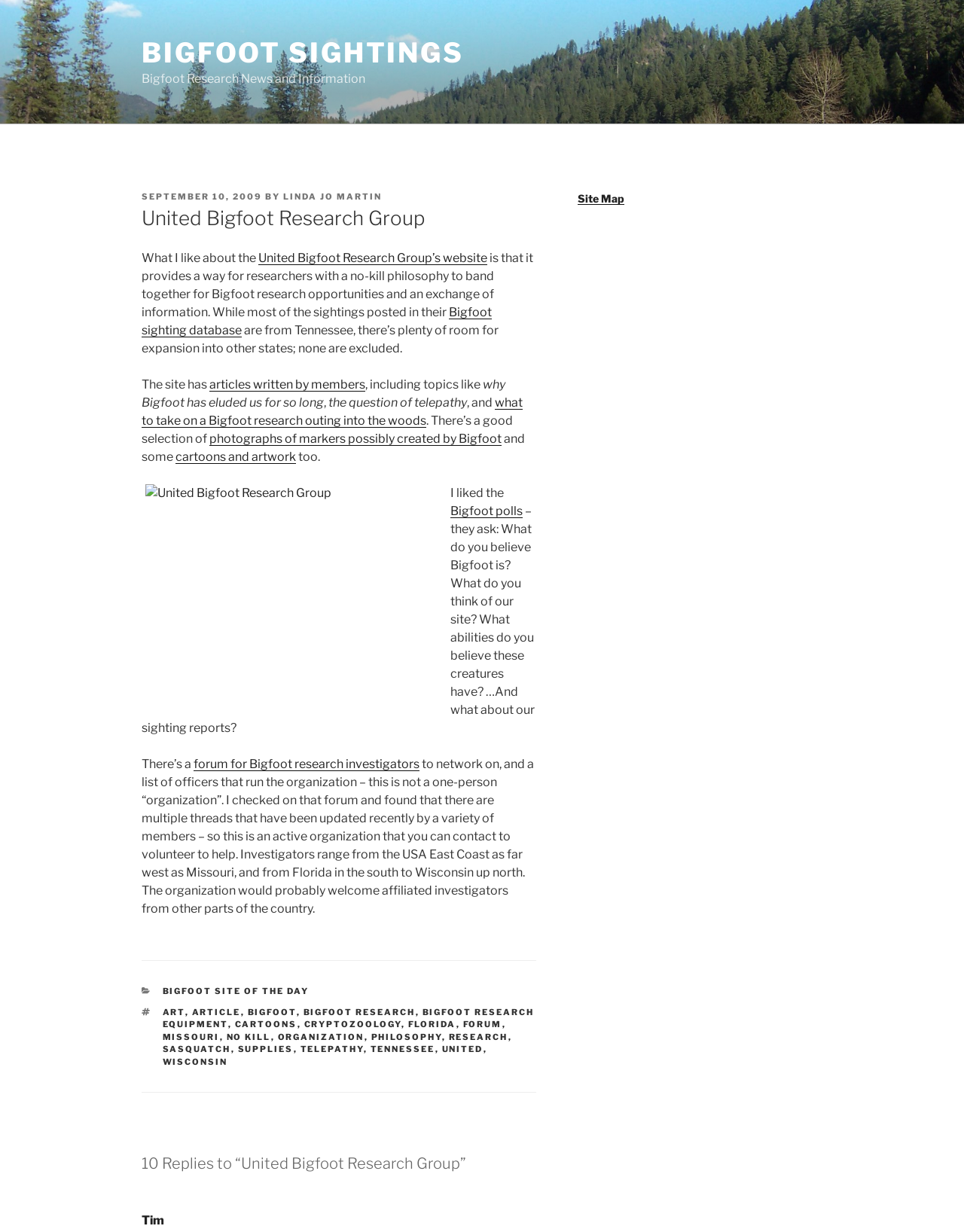Please identify the bounding box coordinates of the element that needs to be clicked to perform the following instruction: "View 'New Stories'".

None